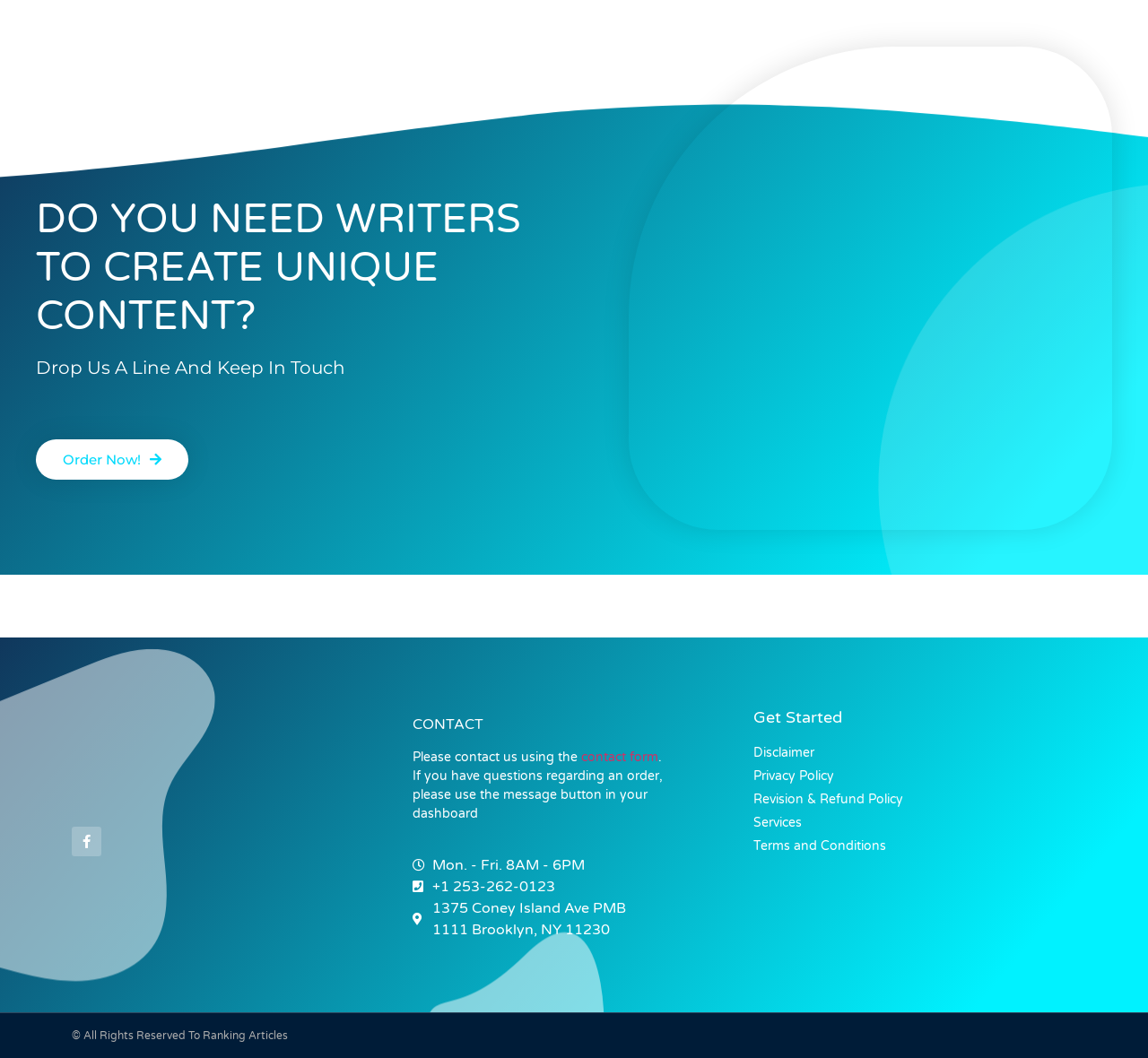Determine the bounding box coordinates of the clickable element to achieve the following action: 'Click on 'Order Now!' to place an order'. Provide the coordinates as four float values between 0 and 1, formatted as [left, top, right, bottom].

[0.031, 0.415, 0.164, 0.454]